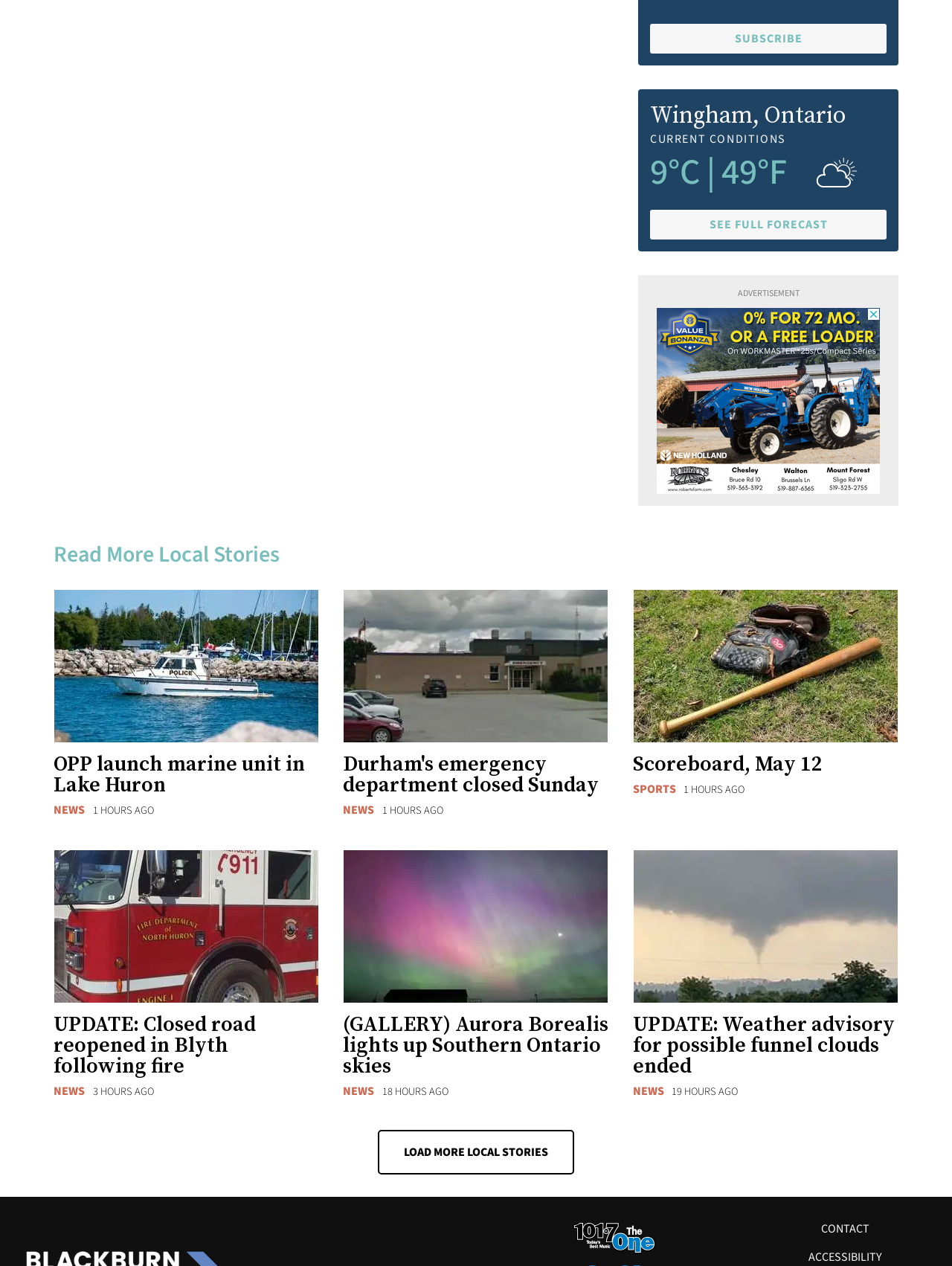Kindly determine the bounding box coordinates for the clickable area to achieve the given instruction: "Visit 101.7 The One".

[0.602, 0.965, 0.688, 0.99]